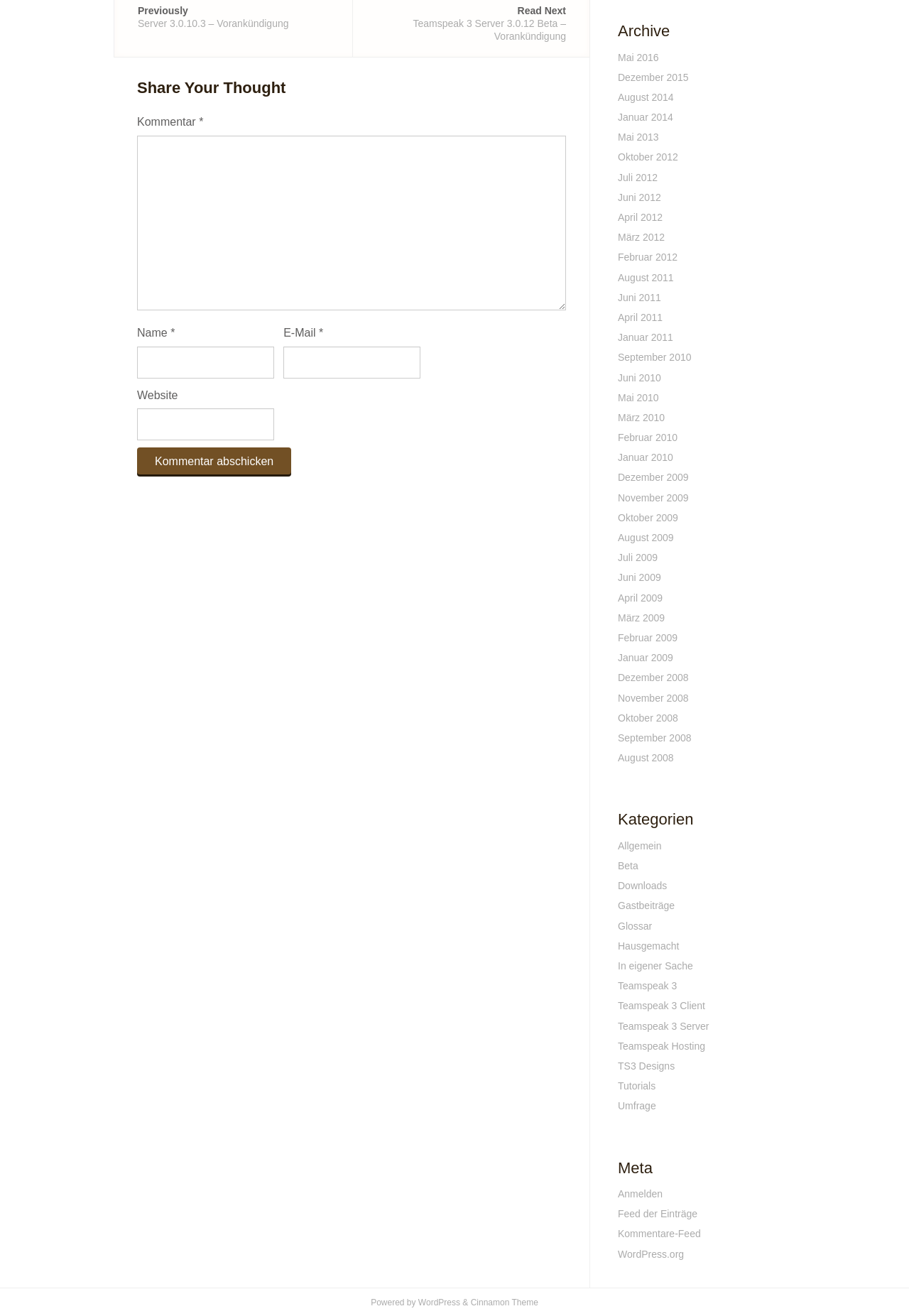Show the bounding box coordinates for the HTML element as described: "parent_node: Archive title="toggle color mode"".

None